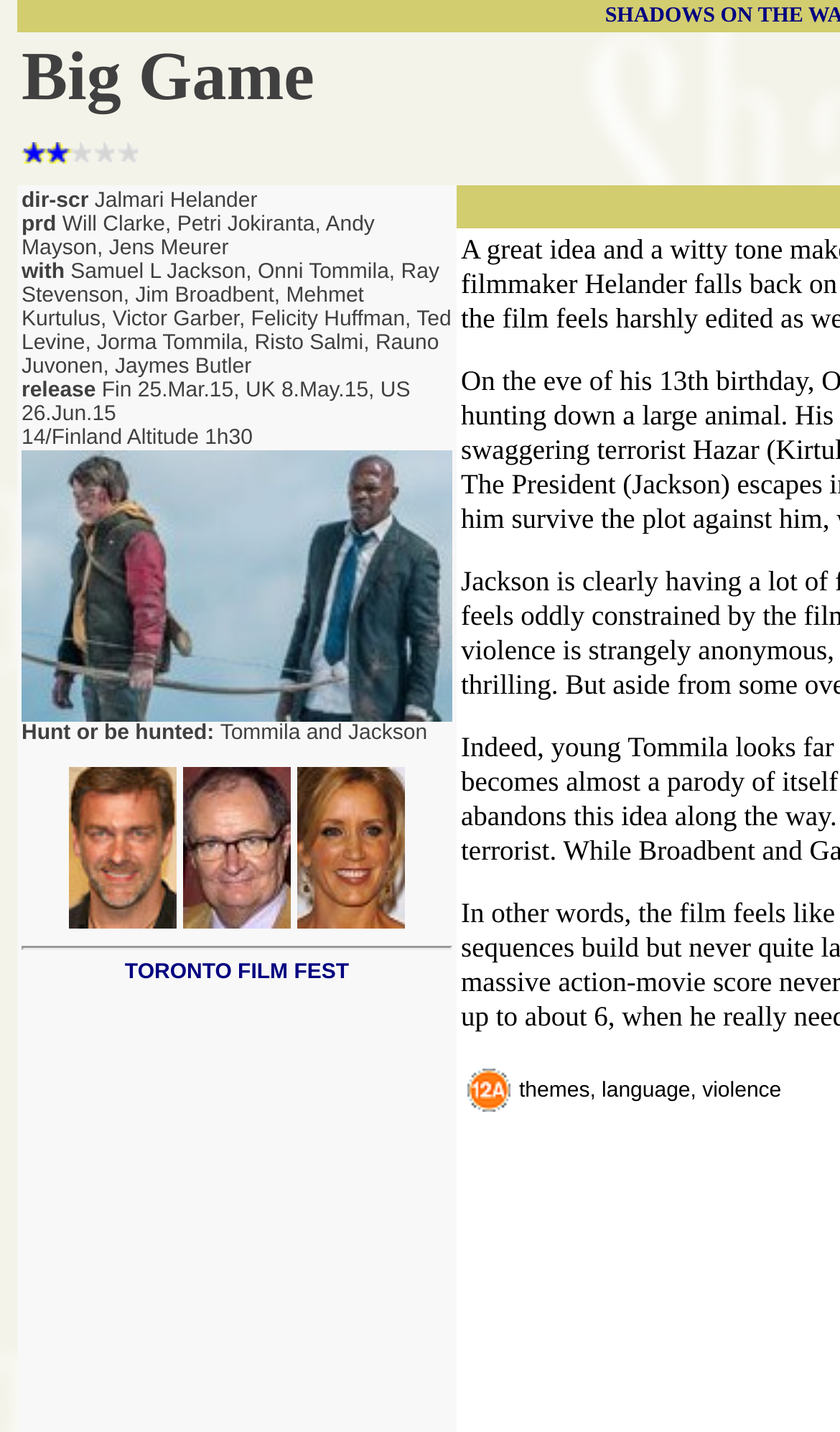What is the duration of the movie?
Please respond to the question with a detailed and informative answer.

The duration of the movie can be found in the top section of the webpage, where it is mentioned that the movie has a duration of 1 hour and 30 minutes.